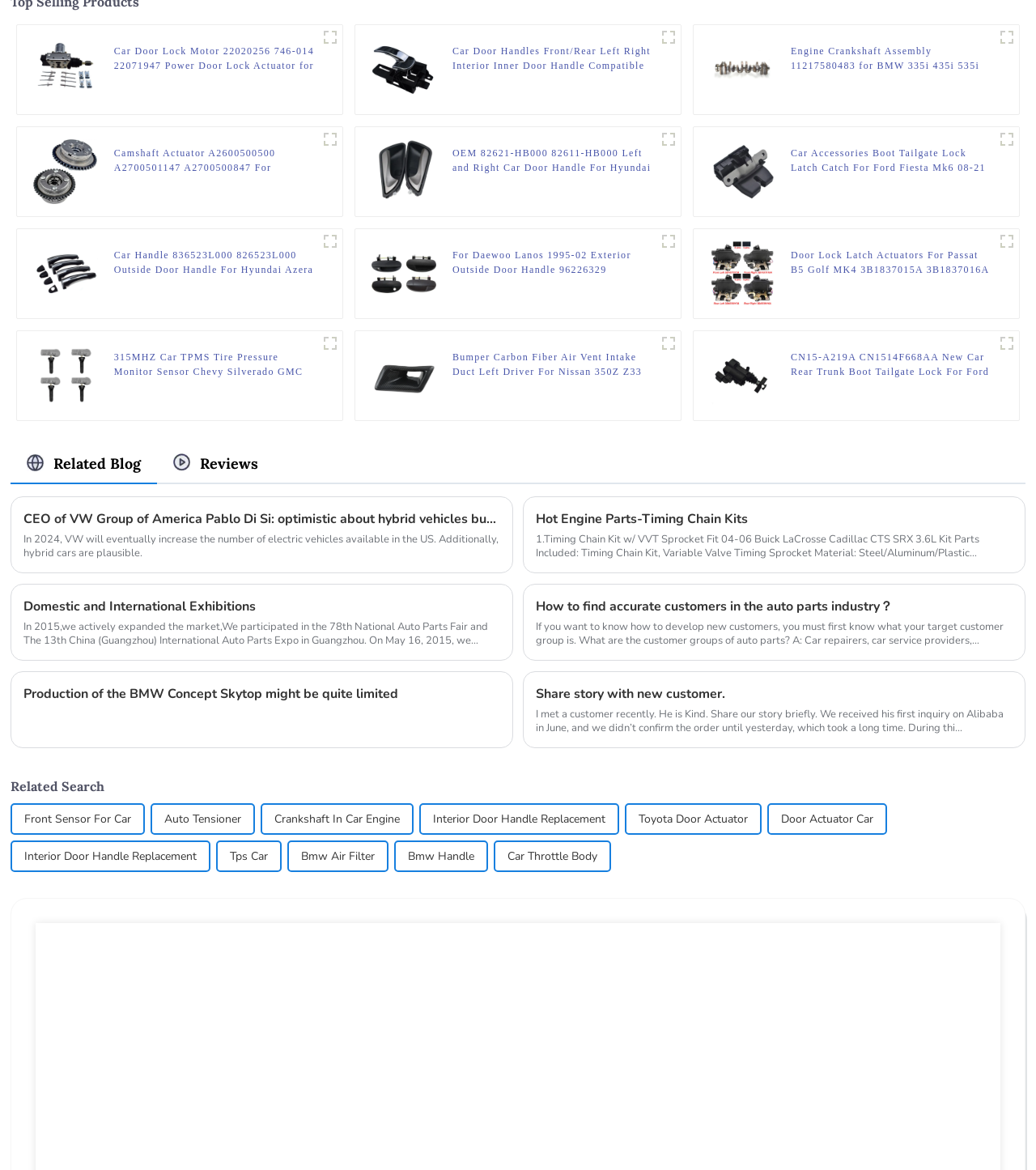Identify the bounding box for the UI element specified in this description: "Share story with new customer.". The coordinates must be four float numbers between 0 and 1, formatted as [left, top, right, bottom].

[0.517, 0.584, 0.978, 0.601]